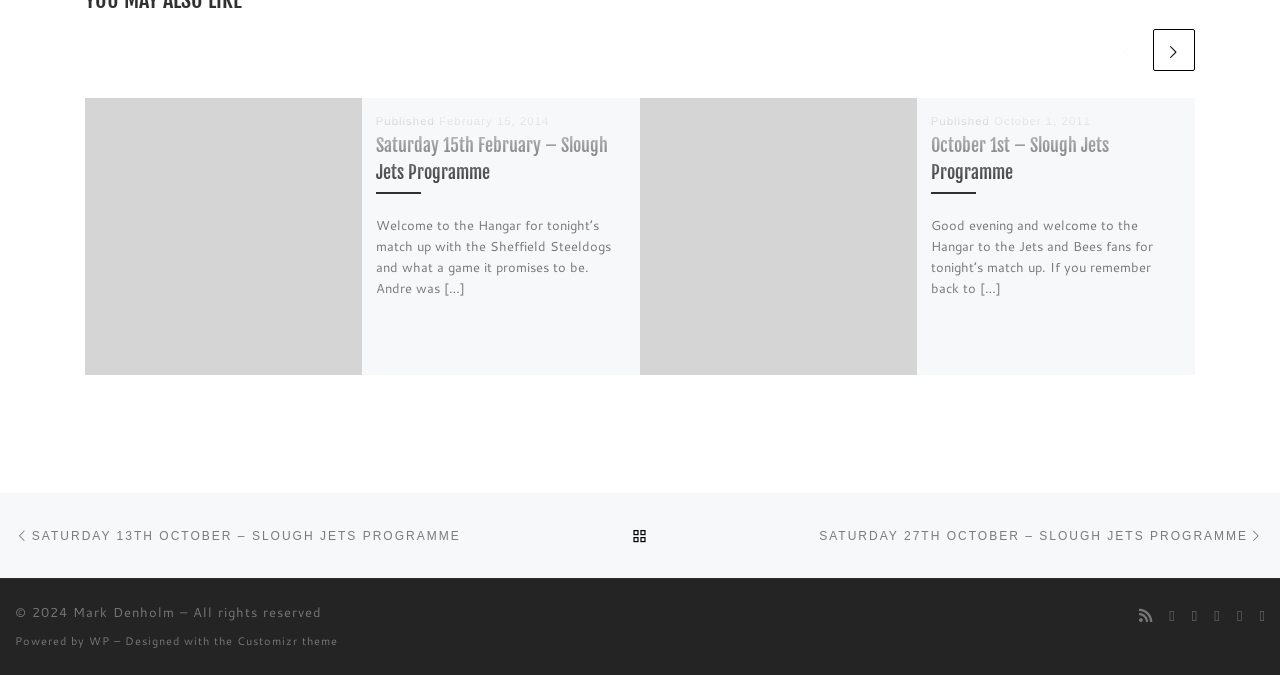Determine the bounding box coordinates of the target area to click to execute the following instruction: "View October 1st – Slough Jets Programme."

[0.727, 0.198, 0.866, 0.273]